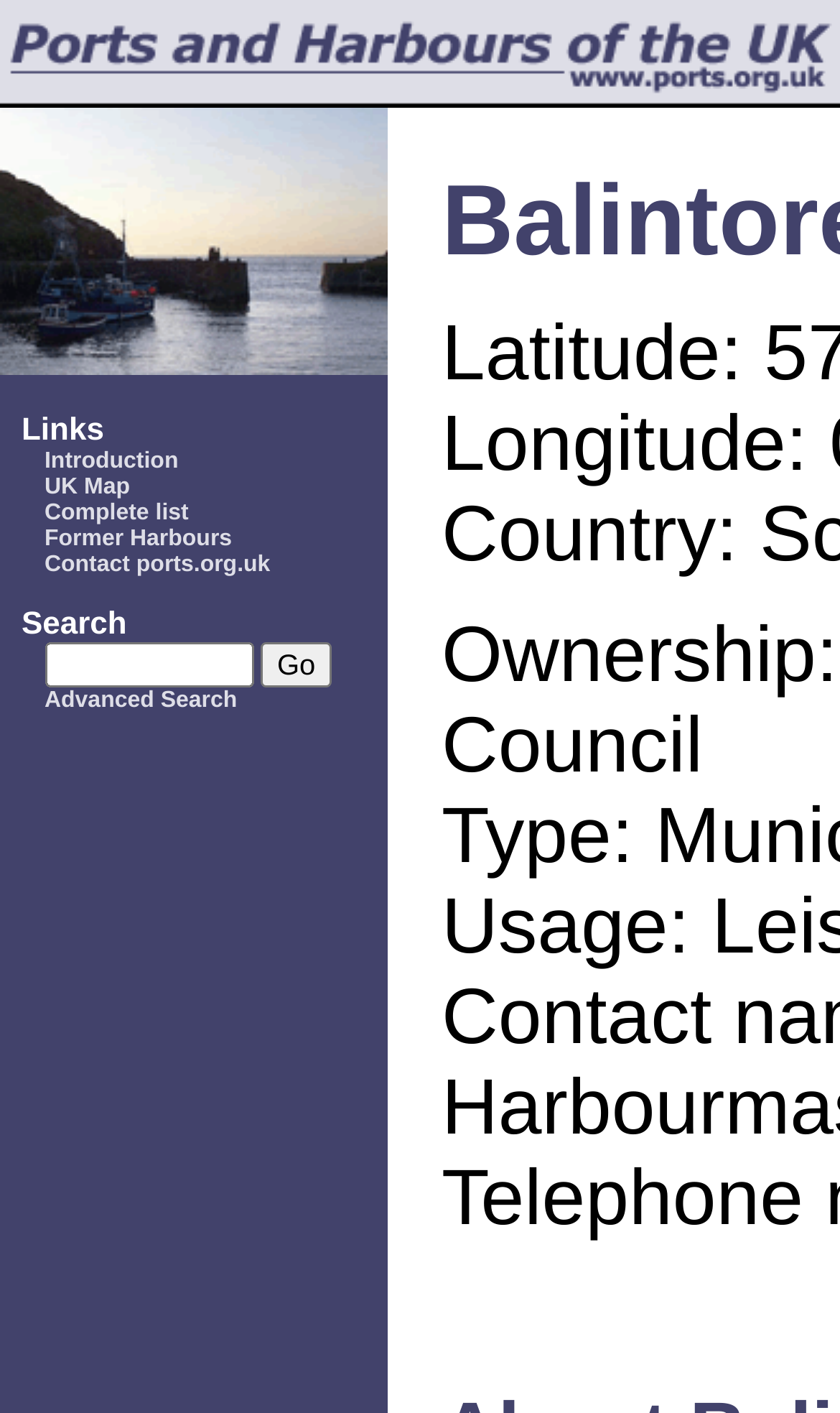Using the provided element description: "value="Go"", identify the bounding box coordinates. The coordinates should be four floats between 0 and 1 in the order [left, top, right, bottom].

[0.309, 0.455, 0.396, 0.487]